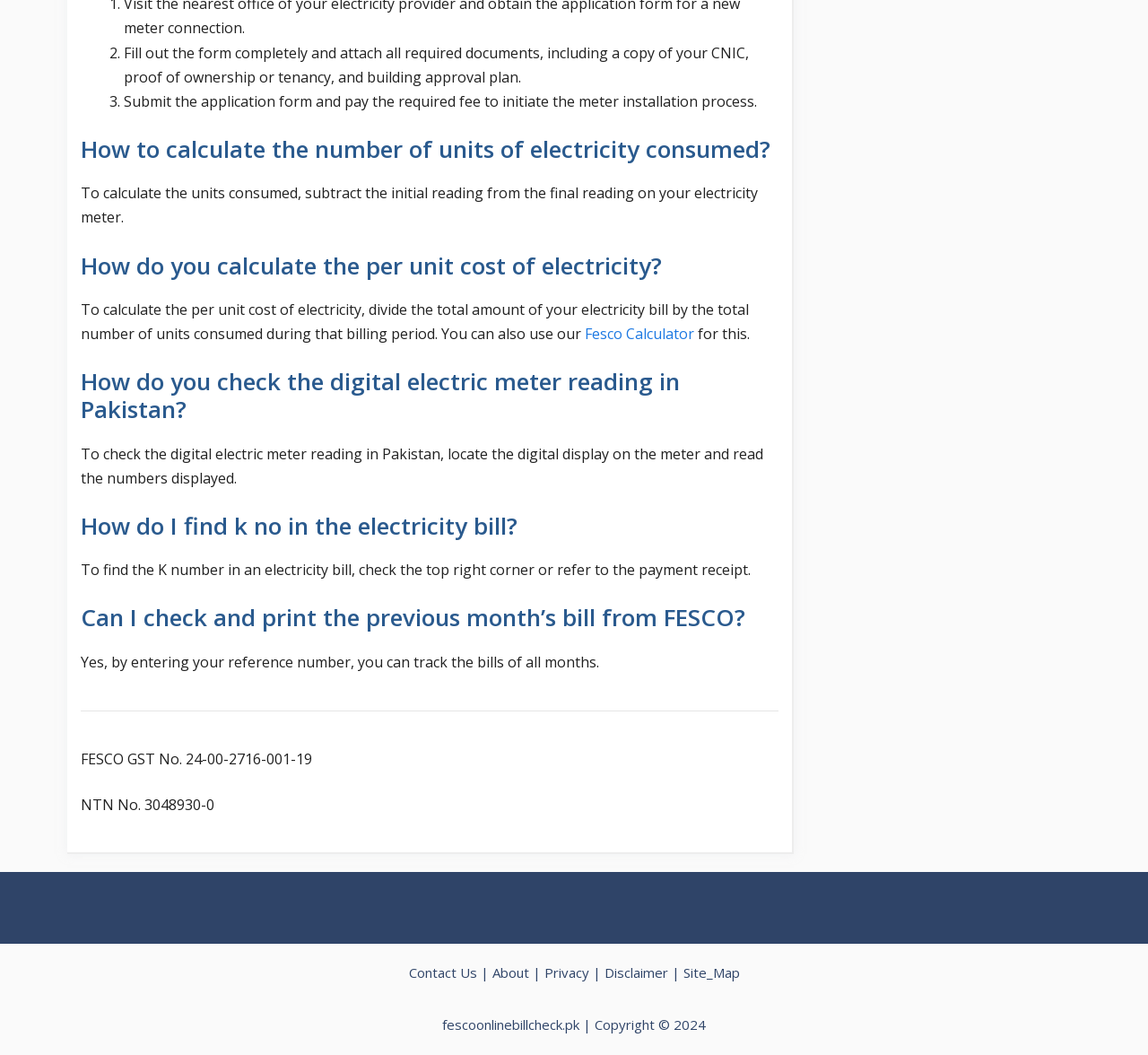Reply to the question below using a single word or brief phrase:
Where can you find the K number in an electricity bill?

Top right corner